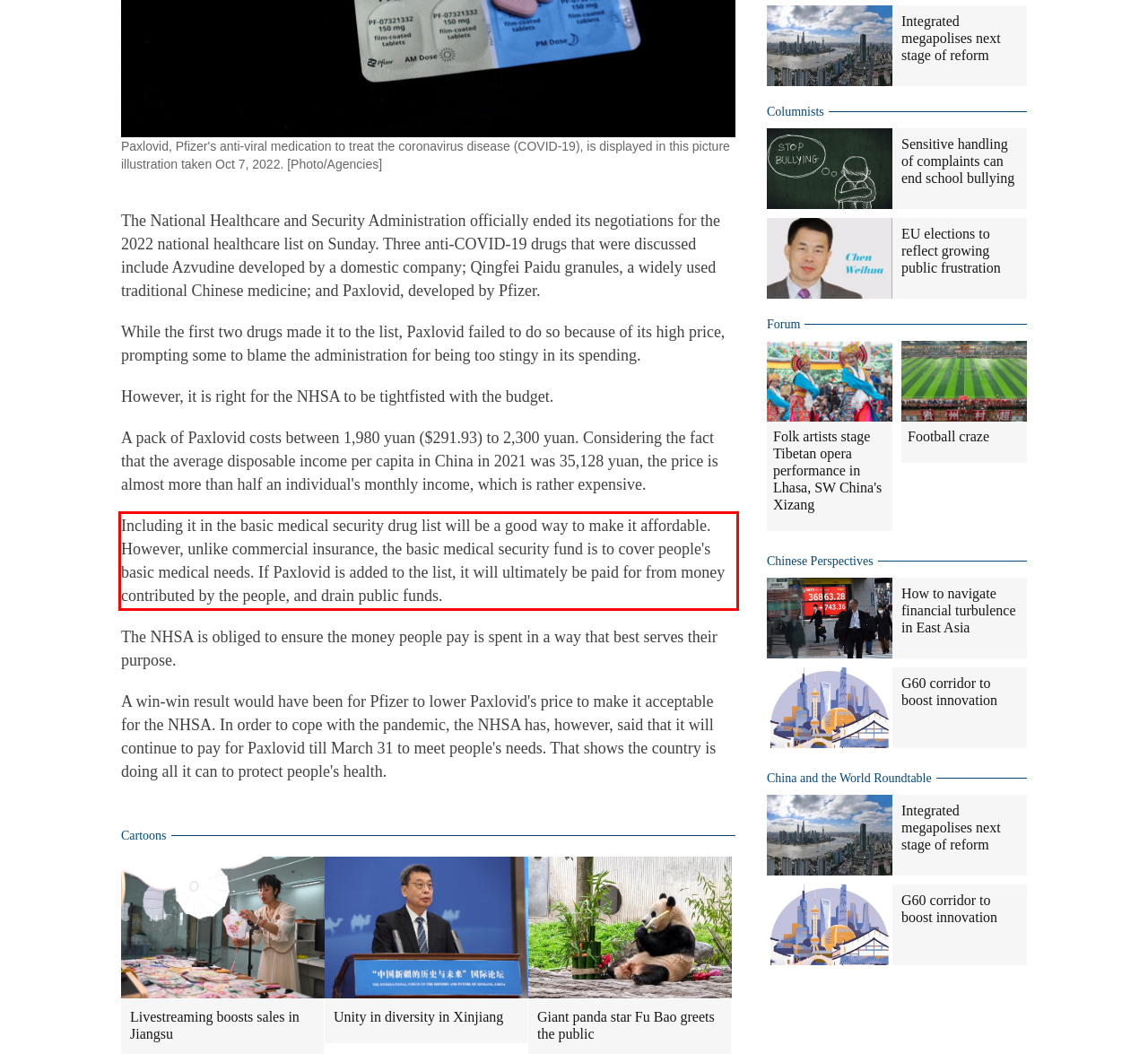Extract and provide the text found inside the red rectangle in the screenshot of the webpage.

Including it in the basic medical security drug list will be a good way to make it affordable. However, unlike commercial insurance, the basic medical security fund is to cover people's basic medical needs. If Paxlovid is added to the list, it will ultimately be paid for from money contributed by the people, and drain public funds.